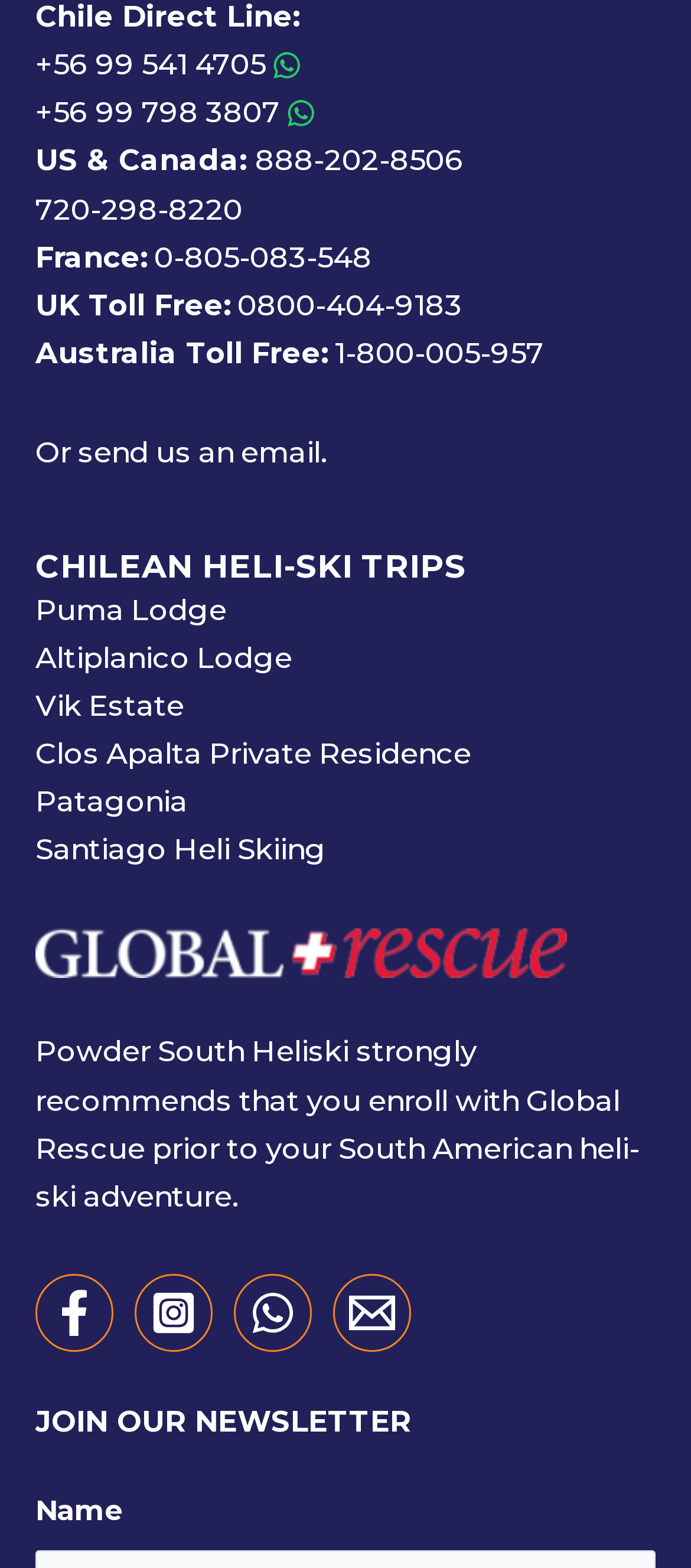Show the bounding box coordinates for the element that needs to be clicked to execute the following instruction: "Visit Puma Lodge website". Provide the coordinates in the form of four float numbers between 0 and 1, i.e., [left, top, right, bottom].

[0.0, 0.373, 0.379, 0.404]